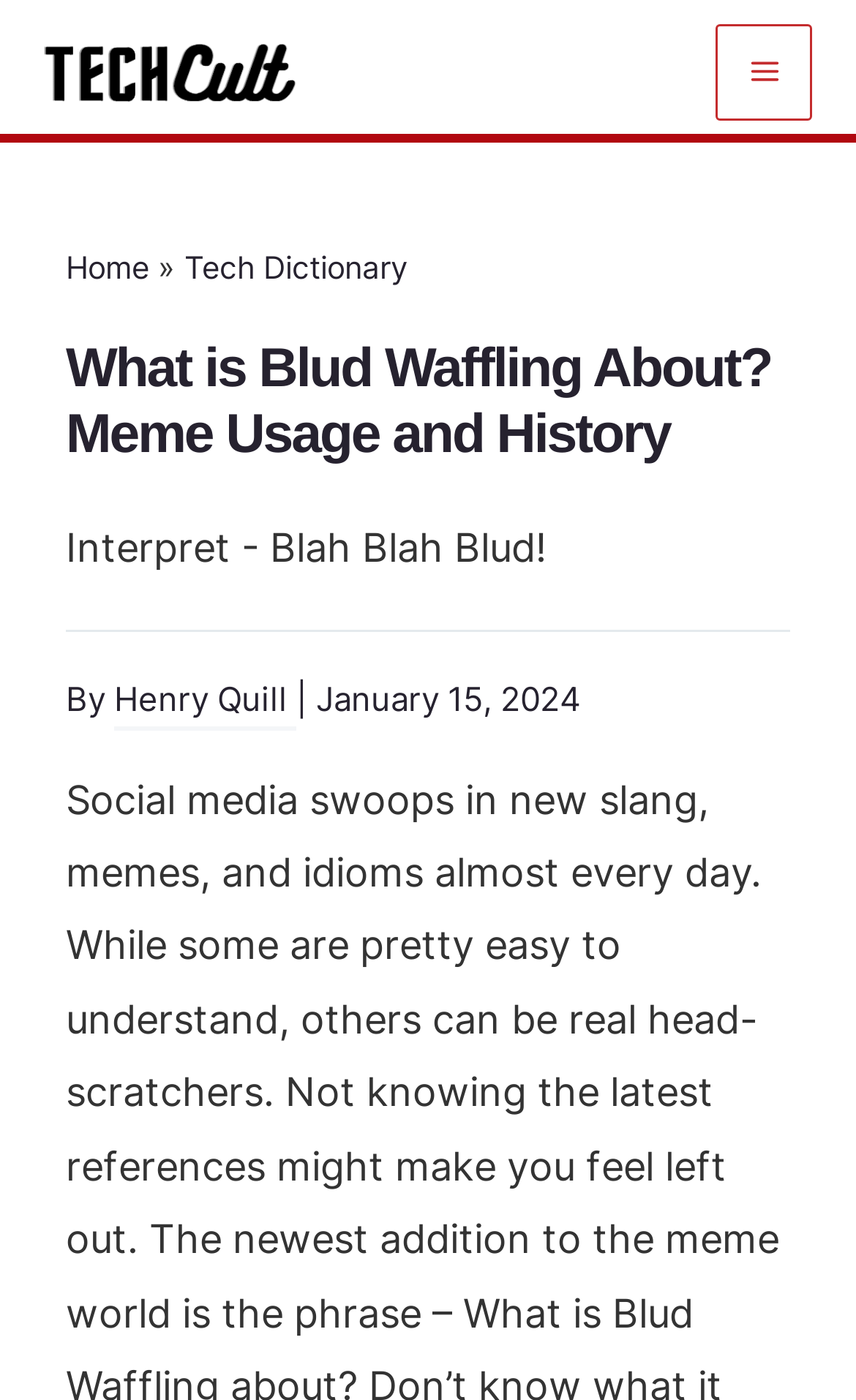From the details in the image, provide a thorough response to the question: How many menu items are there in the main menu?

I found the number of menu items by expanding the main menu and counting the links, which are 'Home' and 'Tech Dictionary'.